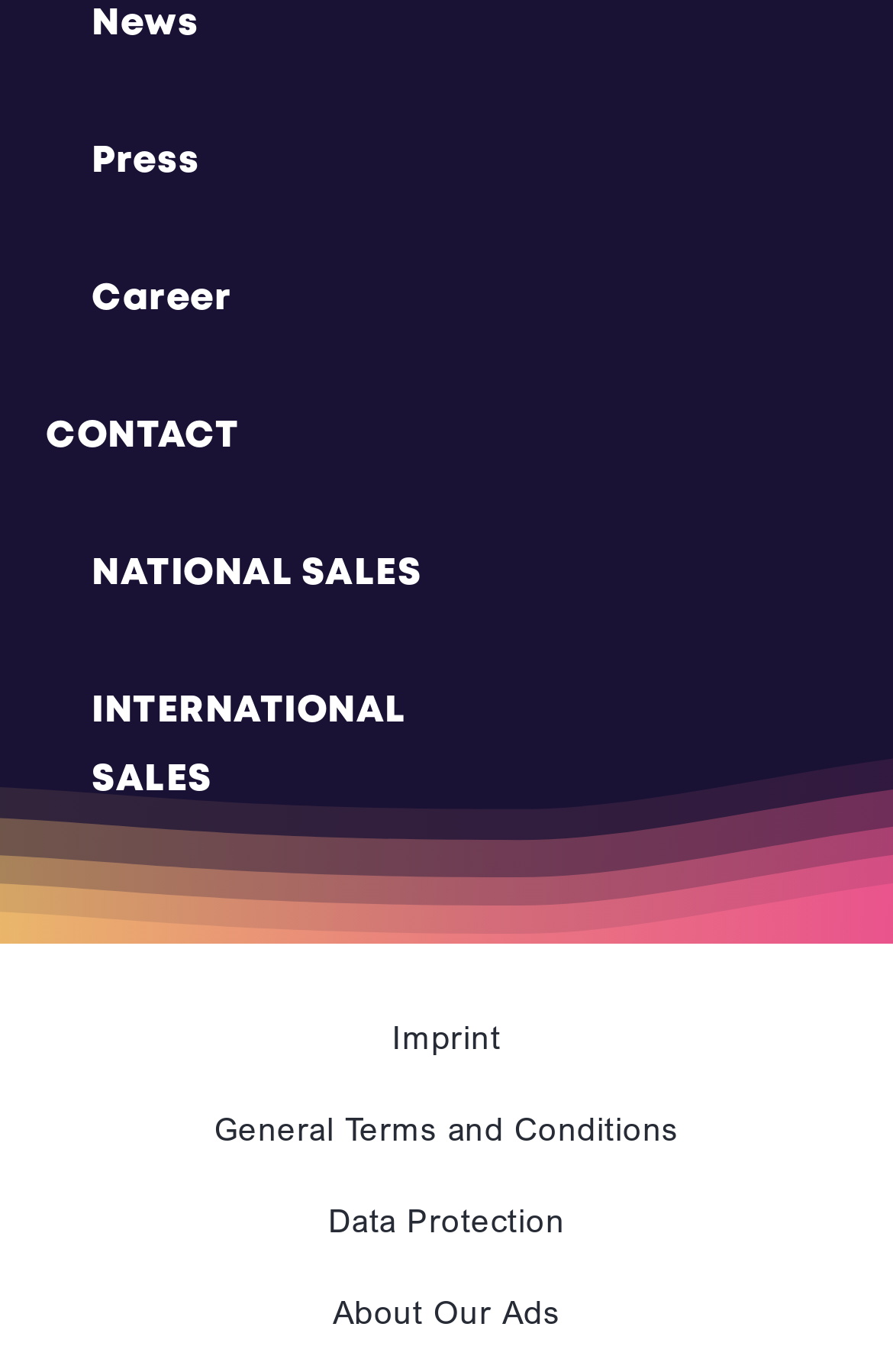Please answer the following question using a single word or phrase: How many links are in the bottom section?

4